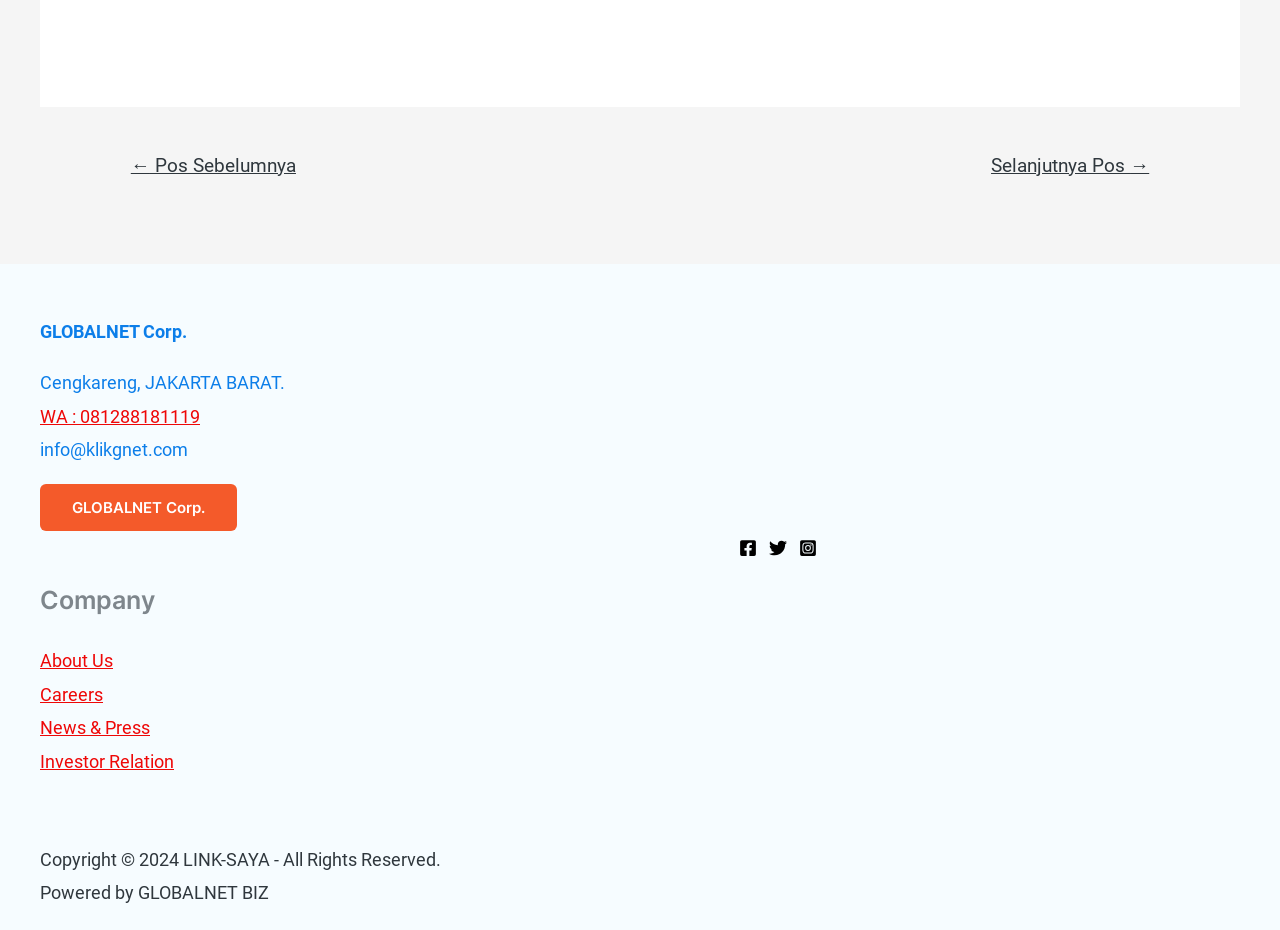Identify the coordinates of the bounding box for the element that must be clicked to accomplish the instruction: "go to previous pos".

[0.08, 0.156, 0.254, 0.204]